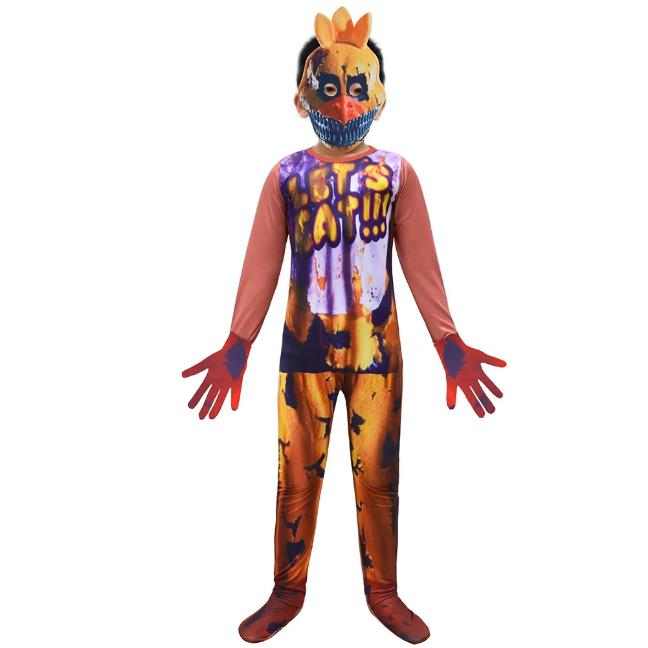What feature does the mask have?
Please answer the question with a detailed and comprehensive explanation.

The caption describes the mask as having exaggerated facial features, including a wide, menacing grin, which adds to the overall spooky yet playful appearance of the costume.